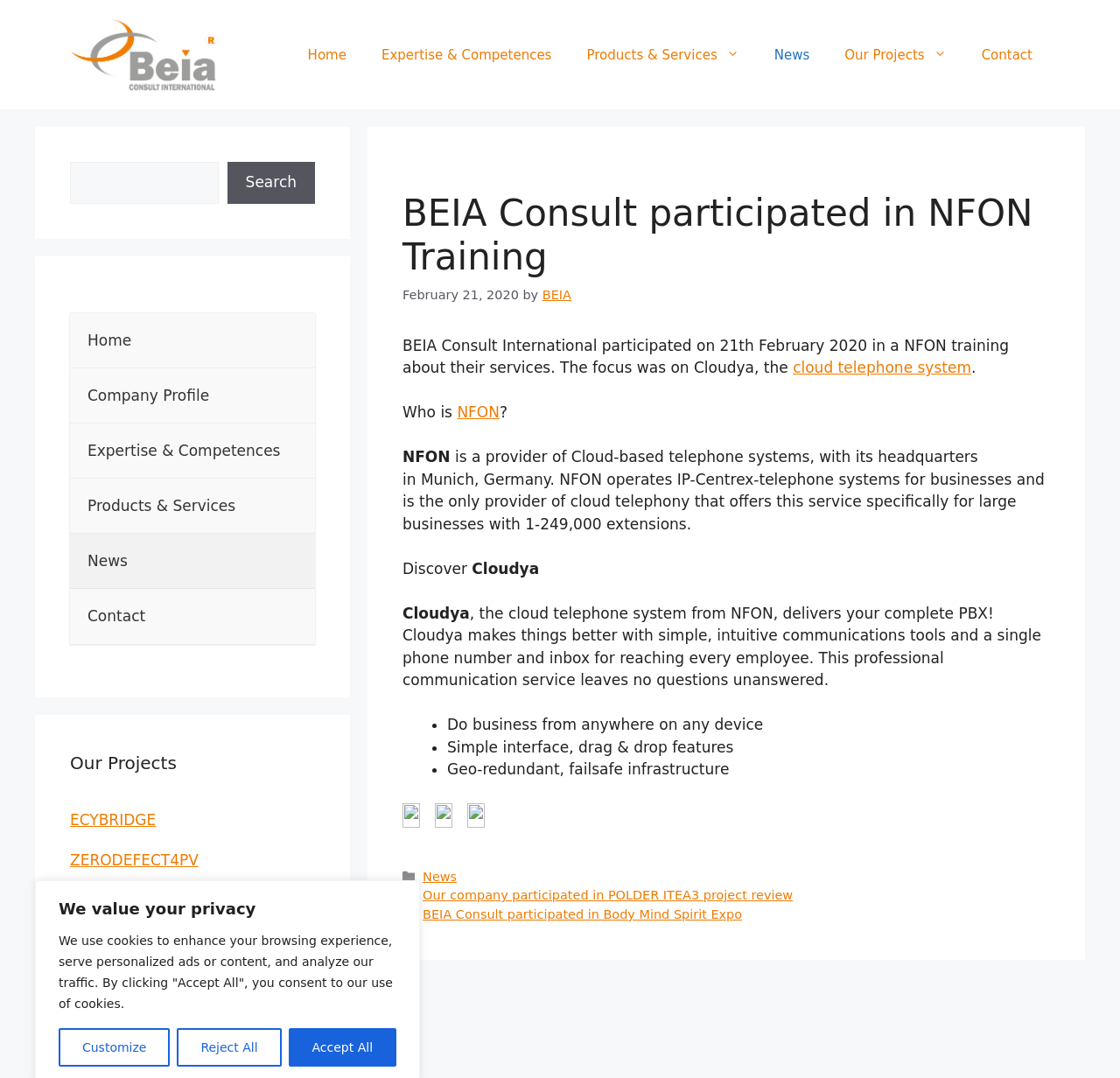Where is NFON's headquarters located?
Look at the image and answer the question using a single word or phrase.

Munich, Germany